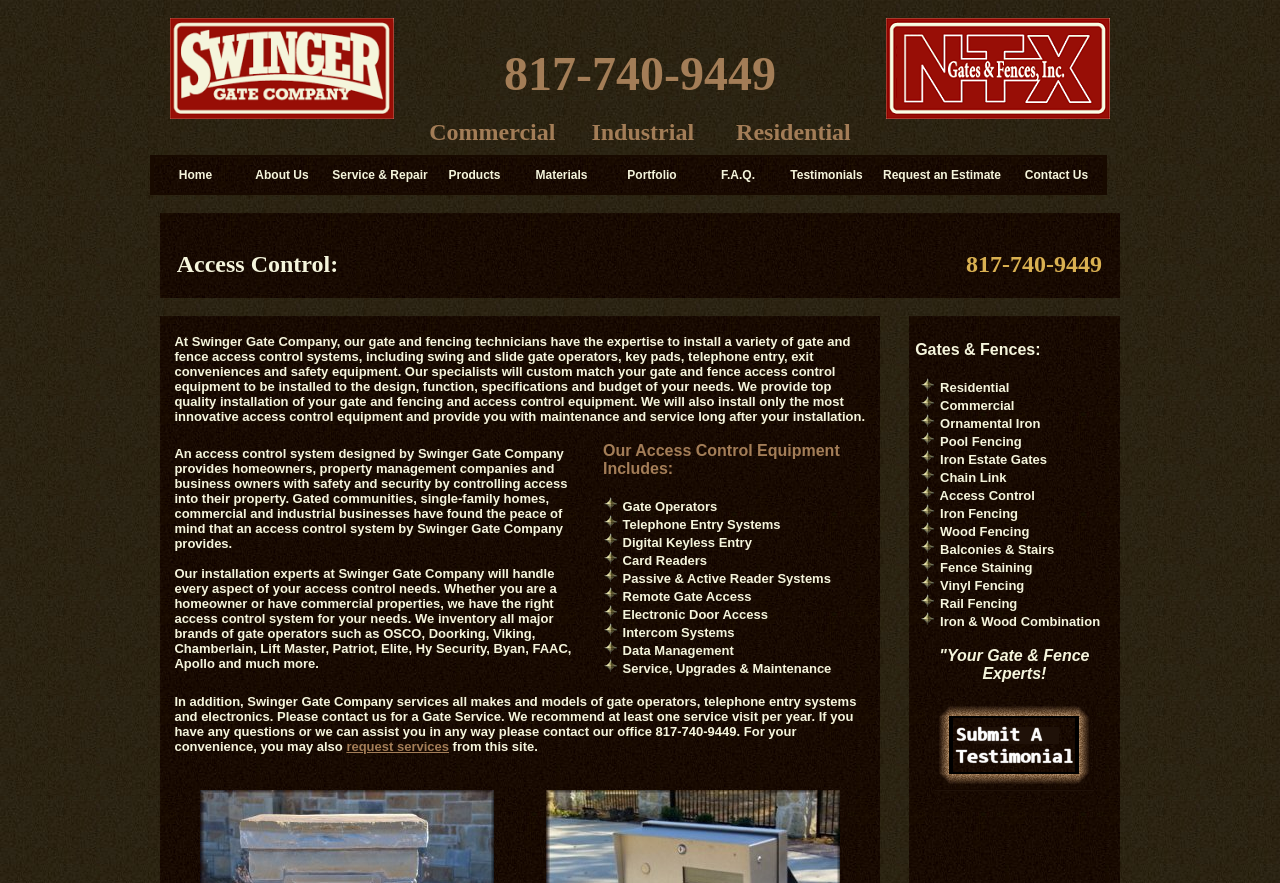Specify the bounding box coordinates for the region that must be clicked to perform the given instruction: "click the 'Home' button".

[0.12, 0.178, 0.185, 0.219]